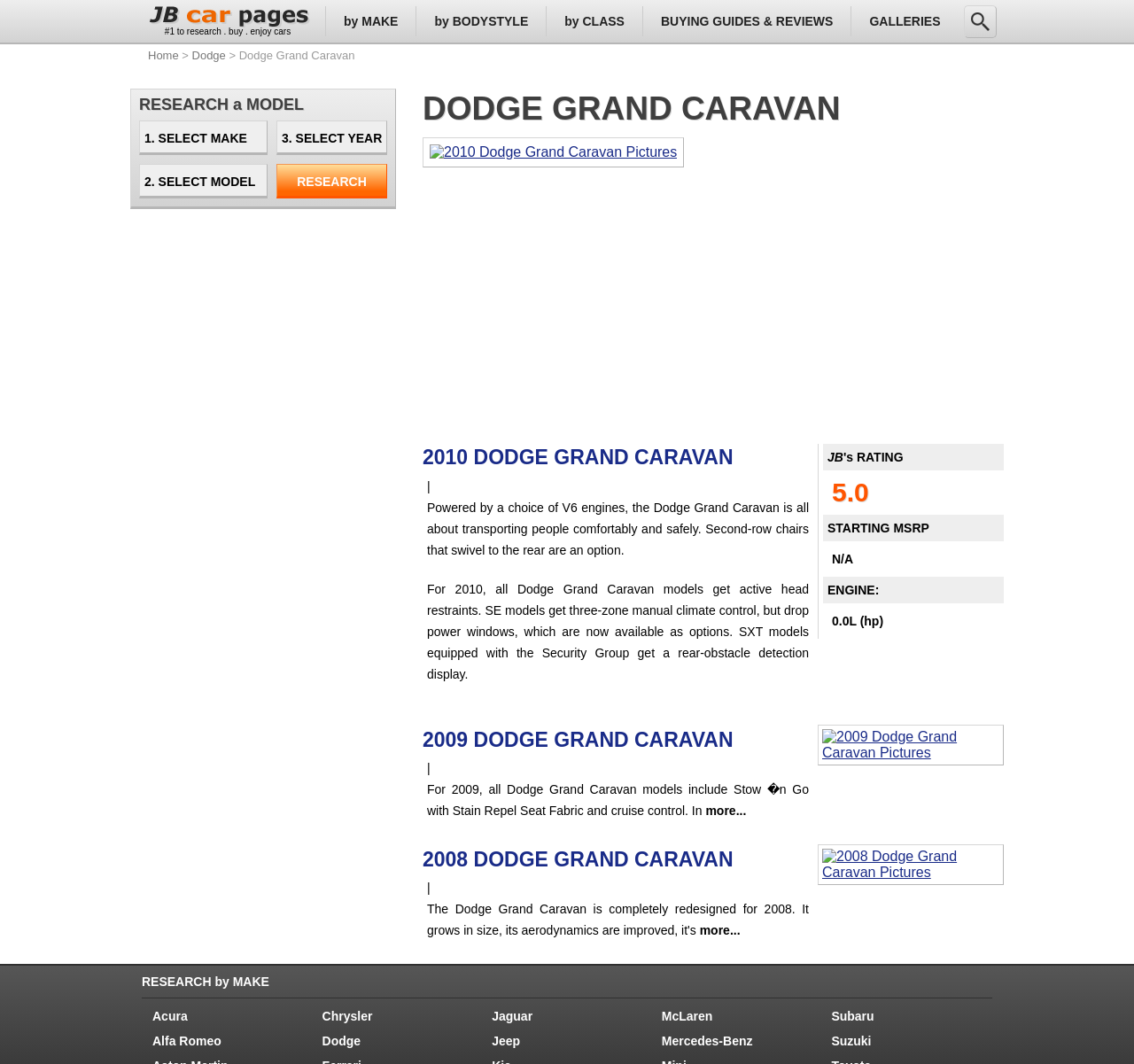Pinpoint the bounding box coordinates of the clickable element to carry out the following instruction: "Donate now."

None